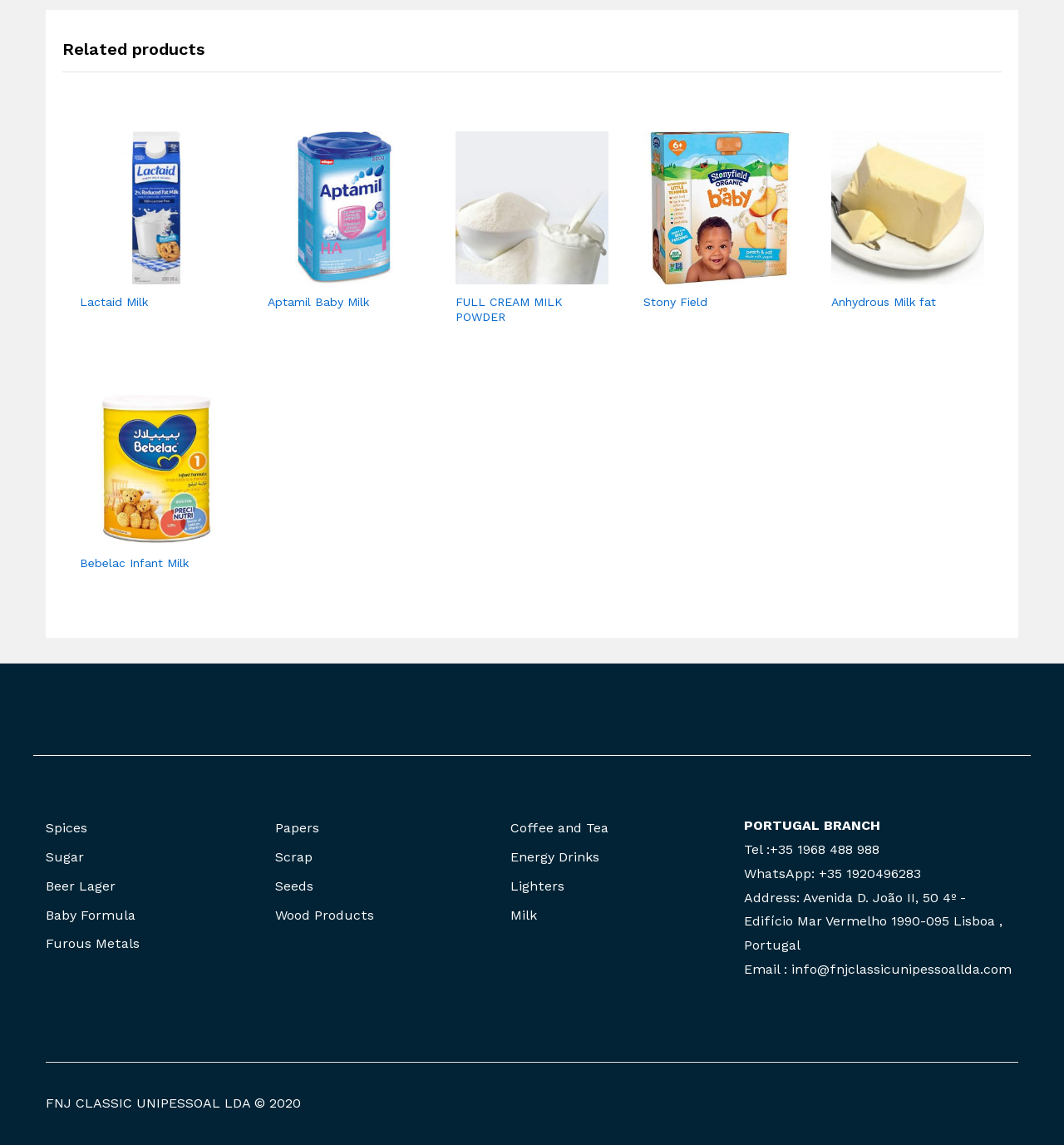Please locate the bounding box coordinates of the element's region that needs to be clicked to follow the instruction: "Navigate to Milk category". The bounding box coordinates should be provided as four float numbers between 0 and 1, i.e., [left, top, right, bottom].

[0.479, 0.792, 0.504, 0.806]